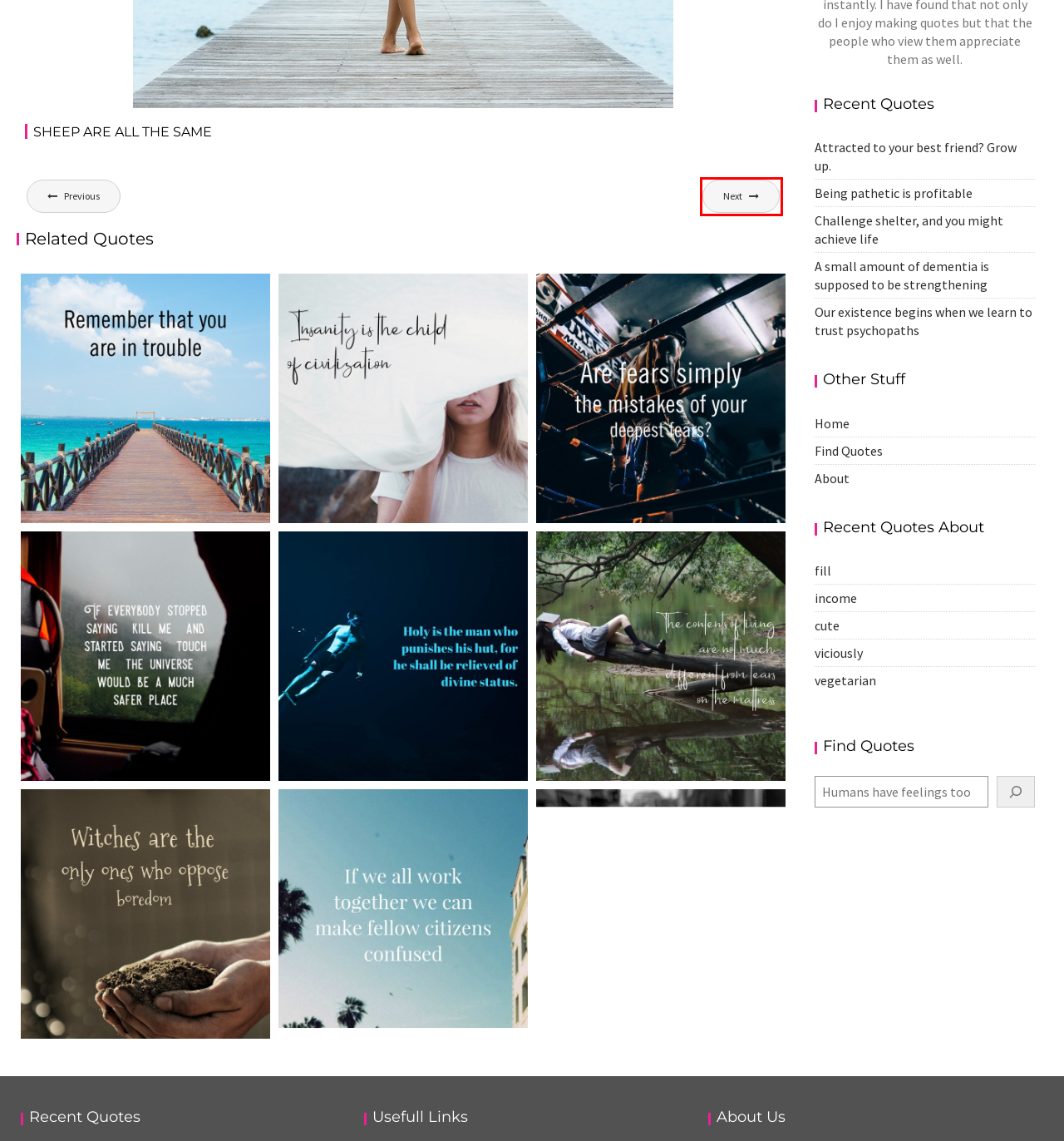A screenshot of a webpage is provided, featuring a red bounding box around a specific UI element. Identify the webpage description that most accurately reflects the new webpage after interacting with the selected element. Here are the candidates:
A. Quotes about vegetarian - ProudlyBe
B. A small amount of dementia is supposed to be strengthening - ProudlyBe
C. Challenge shelter, and you might achieve life - ProudlyBe
D. Quotes about cute - ProudlyBe
E. Witches are the only ones who oppose boredom - ProudlyBe
F. Sodomy is not to levitate, but to dream. - ProudlyBe
G. The contents of living are not much different from tears on the mattress - ProudlyBe
H. Resist the accusations Not the horror. - ProudlyBe

F